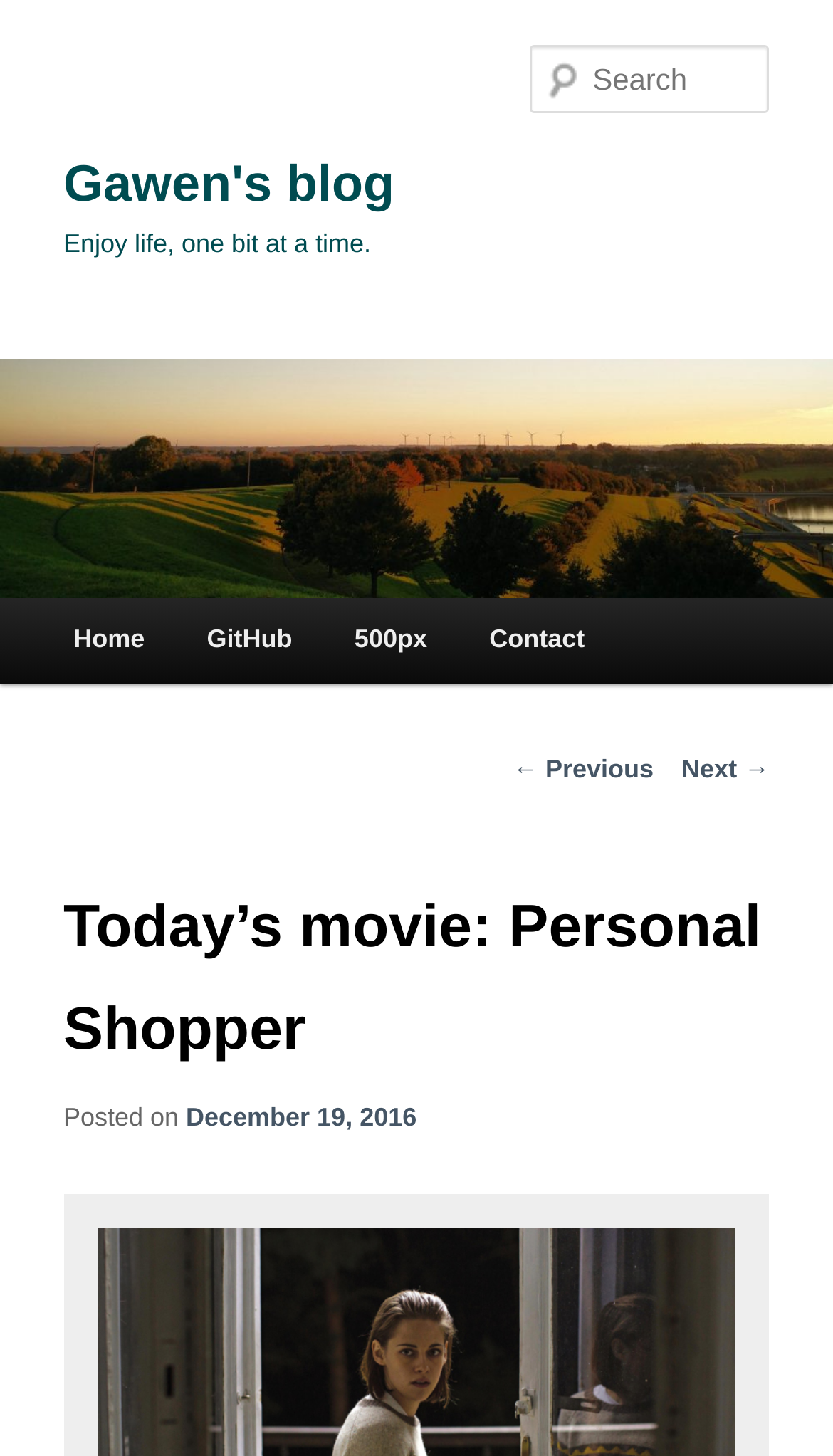What is the title of the latest post?
Provide a detailed answer to the question using information from the image.

The title of the latest post can be found in the heading element with the text 'Today’s movie: Personal Shopper' which is located below the main menu.